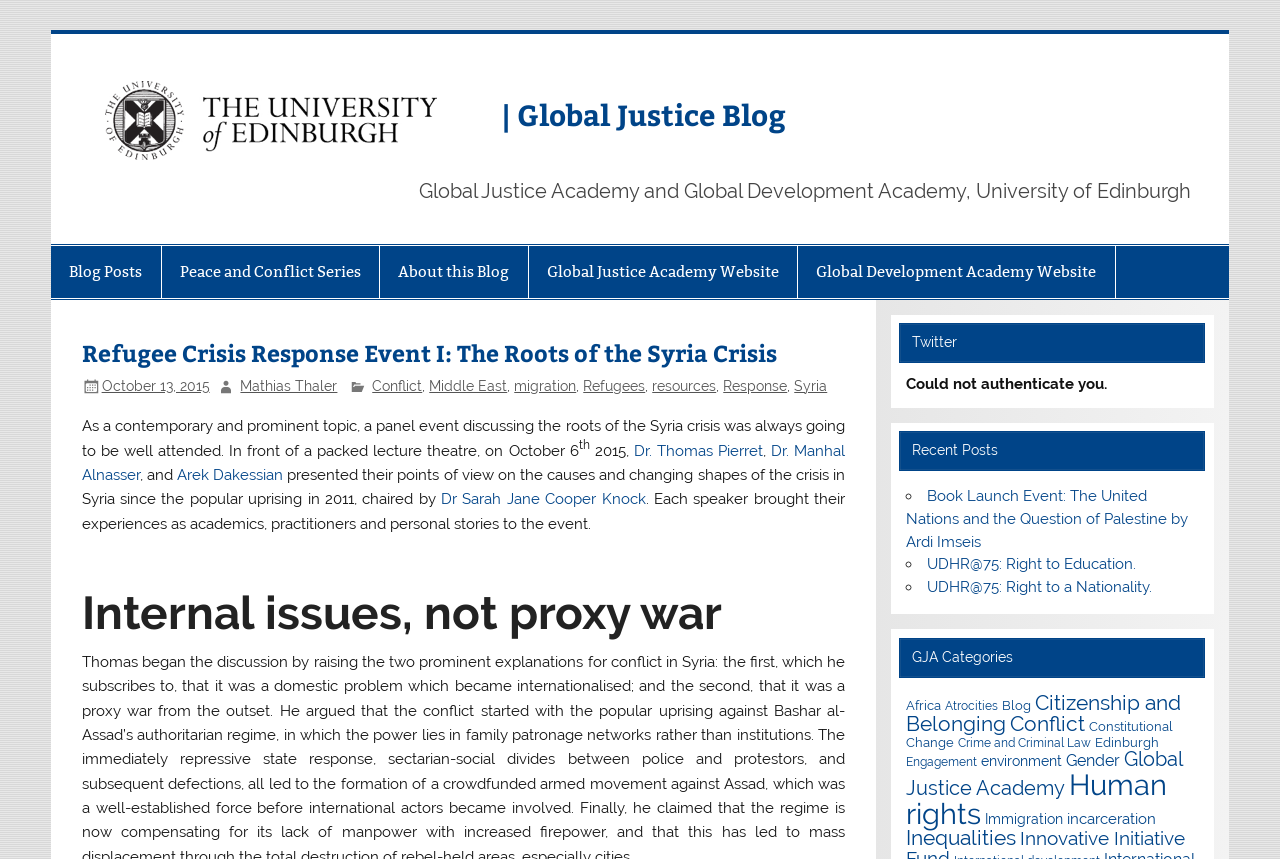Please identify the bounding box coordinates of the clickable area that will allow you to execute the instruction: "View the 'Refugee Crisis Response Event I: The Roots of the Syria Crisis' blog post".

[0.064, 0.384, 0.66, 0.437]